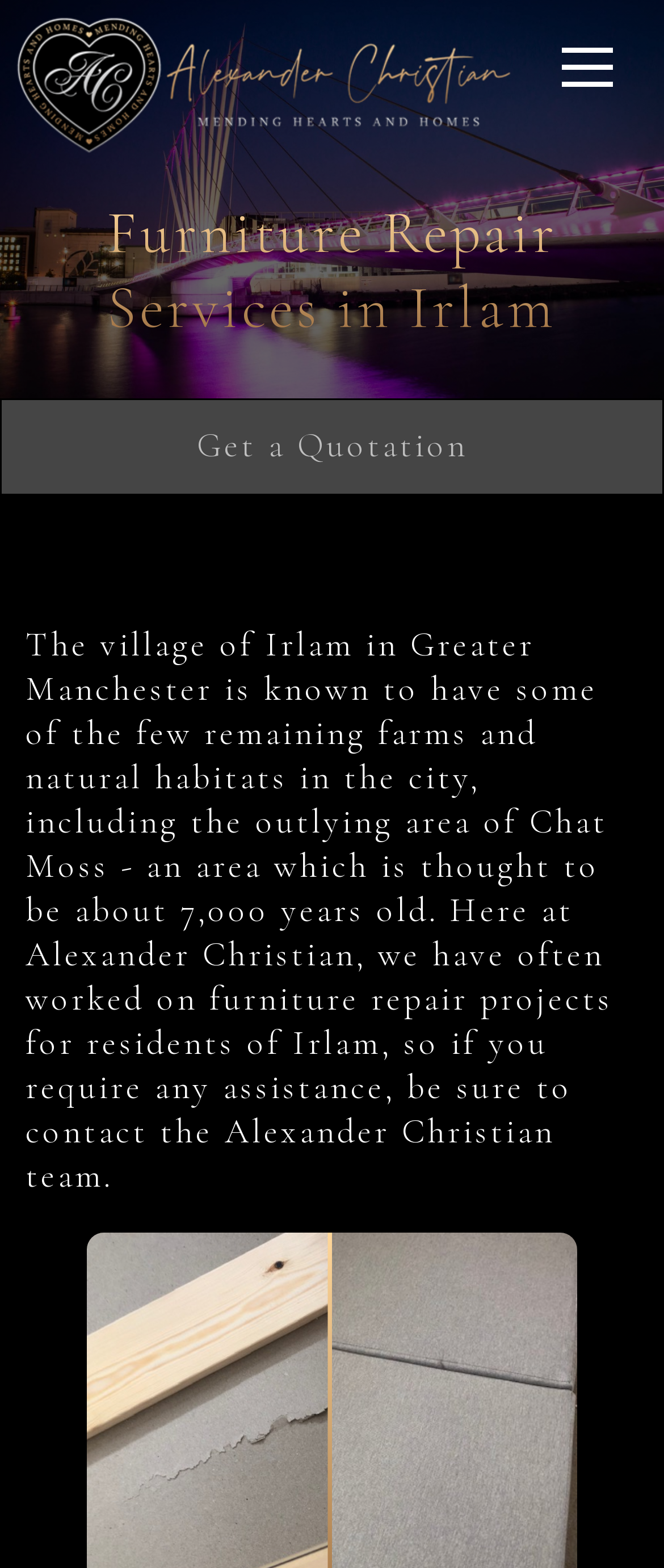Examine the image carefully and respond to the question with a detailed answer: 
What is the topic of the paragraph?

The paragraph mentions the village of Irlam and the company's experience with furniture repair projects for residents of Irlam, indicating that the topic is related to Irlam and furniture repair.